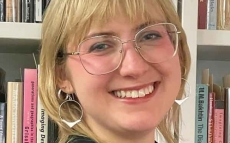Please give a concise answer to this question using a single word or phrase: 
What is Natalie involved in at the MLC?

War quilts project